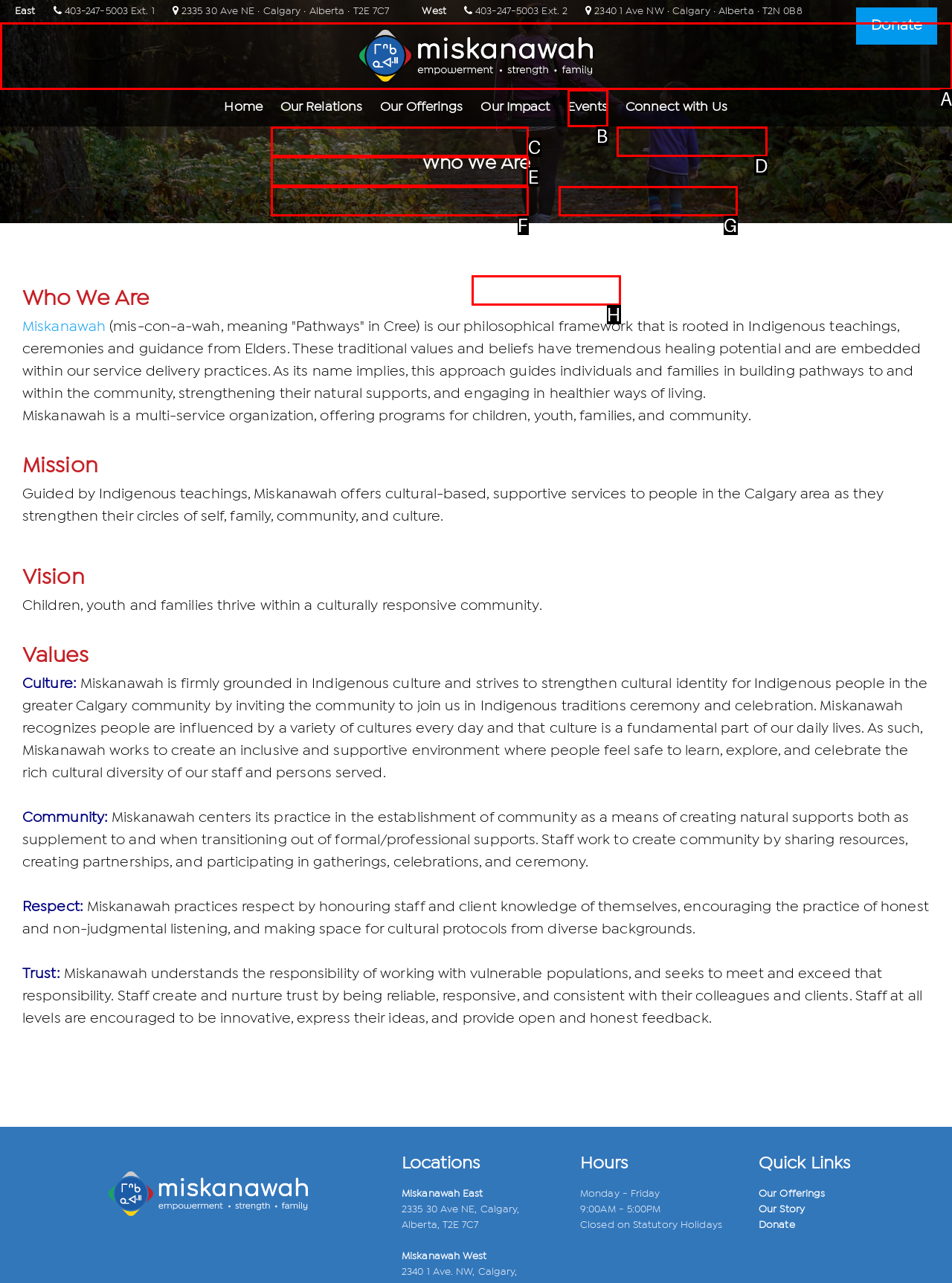For the task: Learn about 'Estate Planning', specify the letter of the option that should be clicked. Answer with the letter only.

None